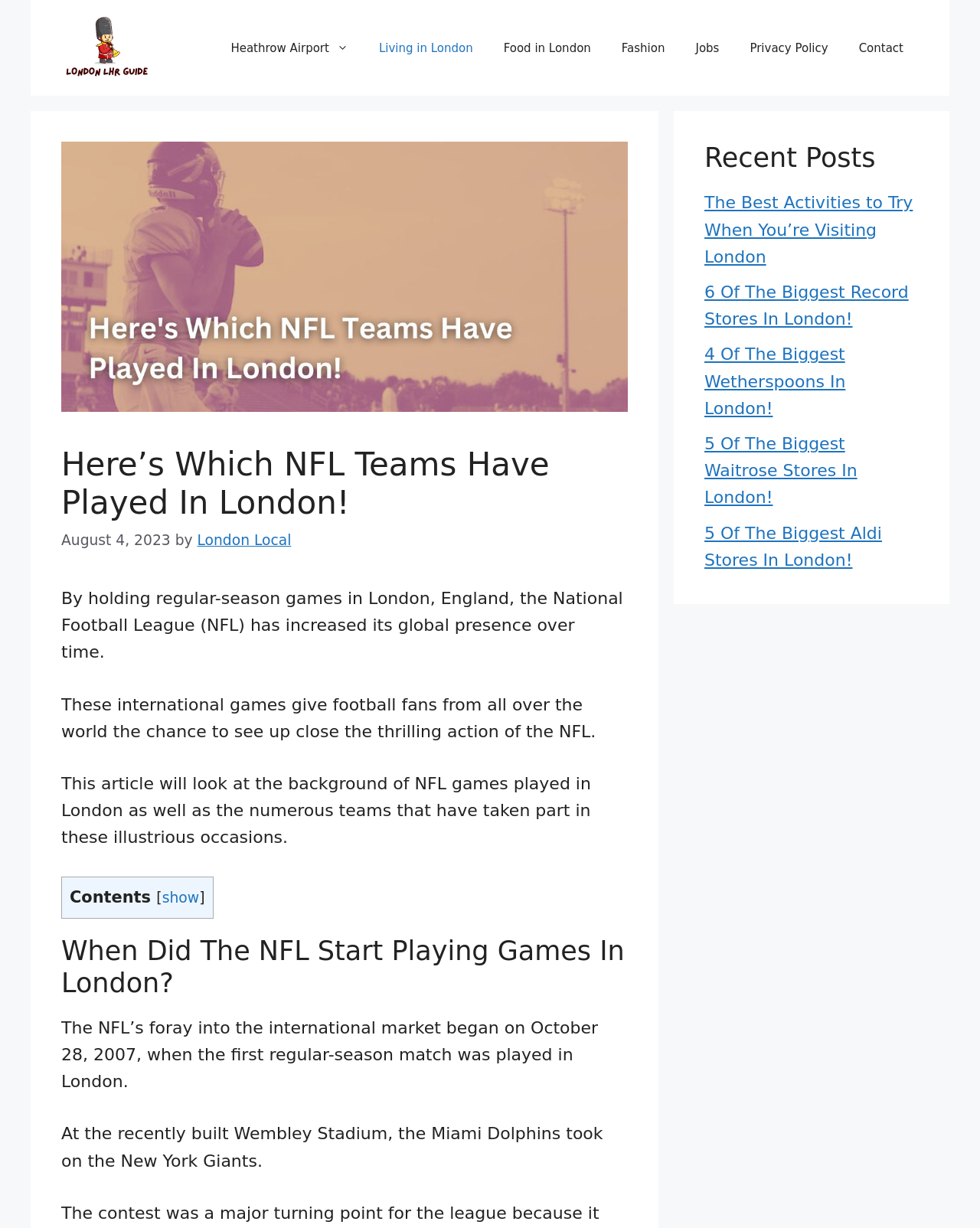Can you determine the bounding box coordinates of the area that needs to be clicked to fulfill the following instruction: "Visit the 'Heathrow Airport' page"?

[0.22, 0.02, 0.371, 0.058]